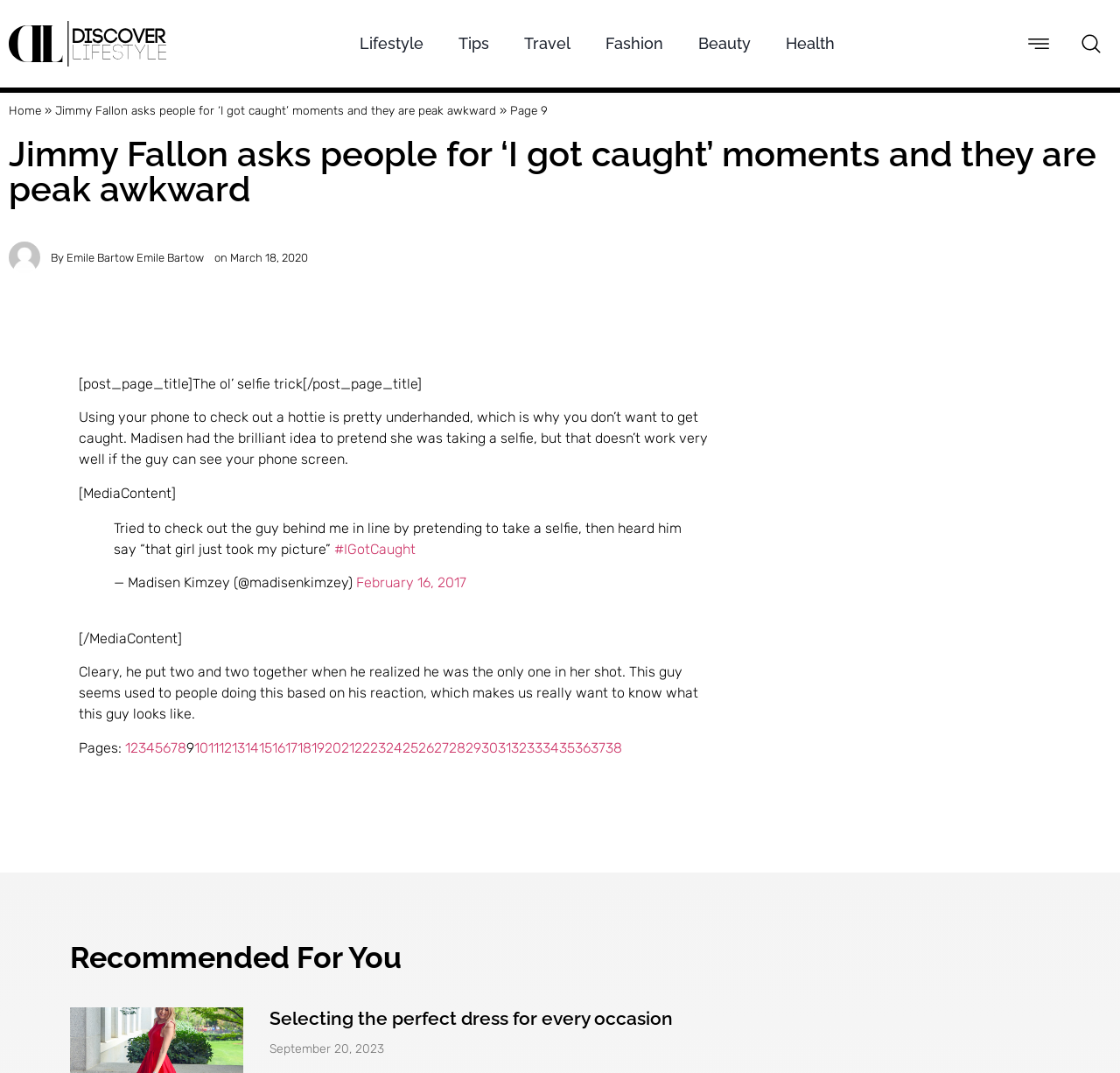Find the bounding box coordinates of the clickable element required to execute the following instruction: "Read the article 'Jimmy Fallon asks people for ‘I got caught’ moments and they are peak awkward'". Provide the coordinates as four float numbers between 0 and 1, i.e., [left, top, right, bottom].

[0.008, 0.128, 0.992, 0.193]